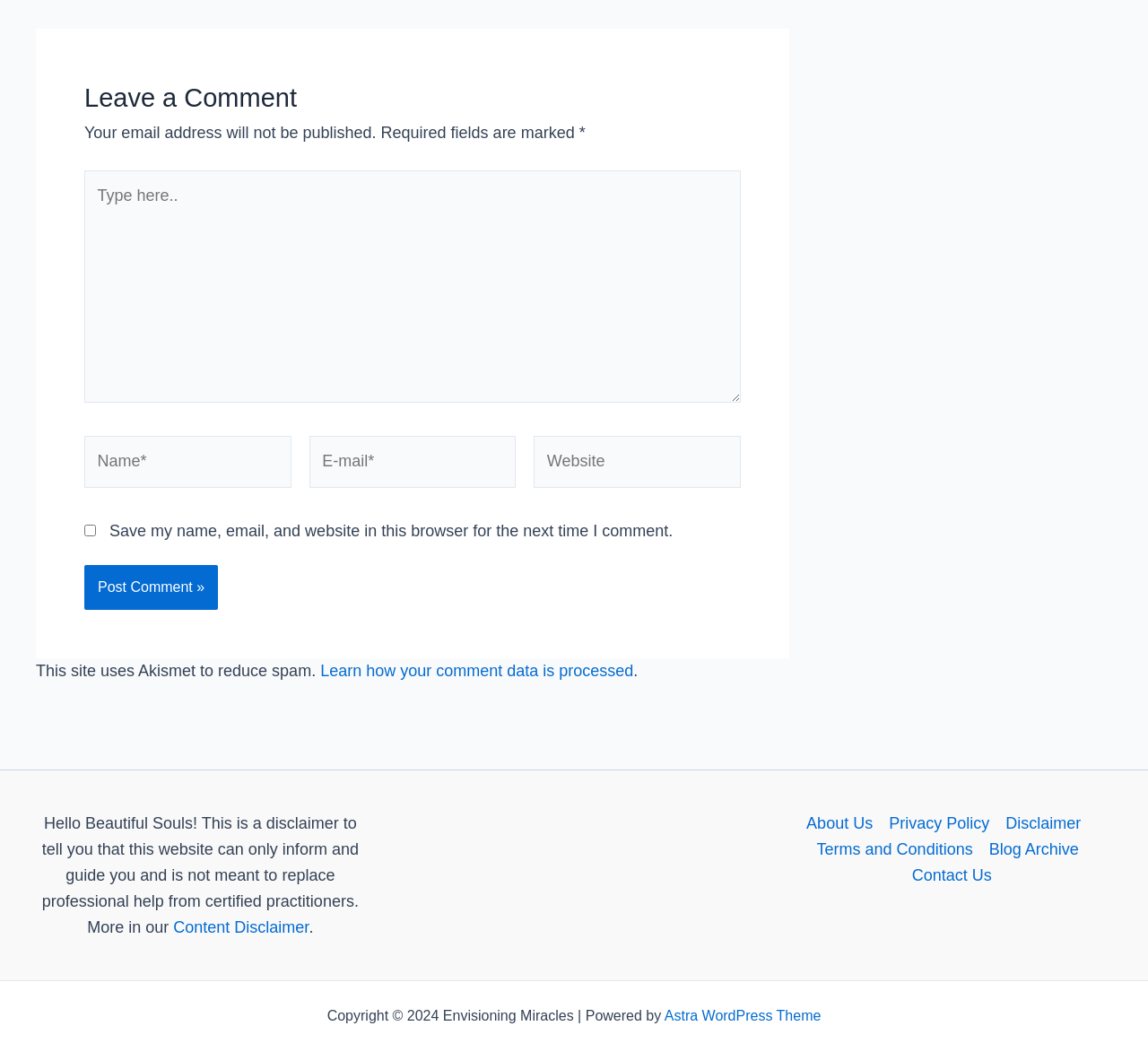Please specify the bounding box coordinates of the region to click in order to perform the following instruction: "Leave a comment".

[0.073, 0.073, 0.645, 0.114]